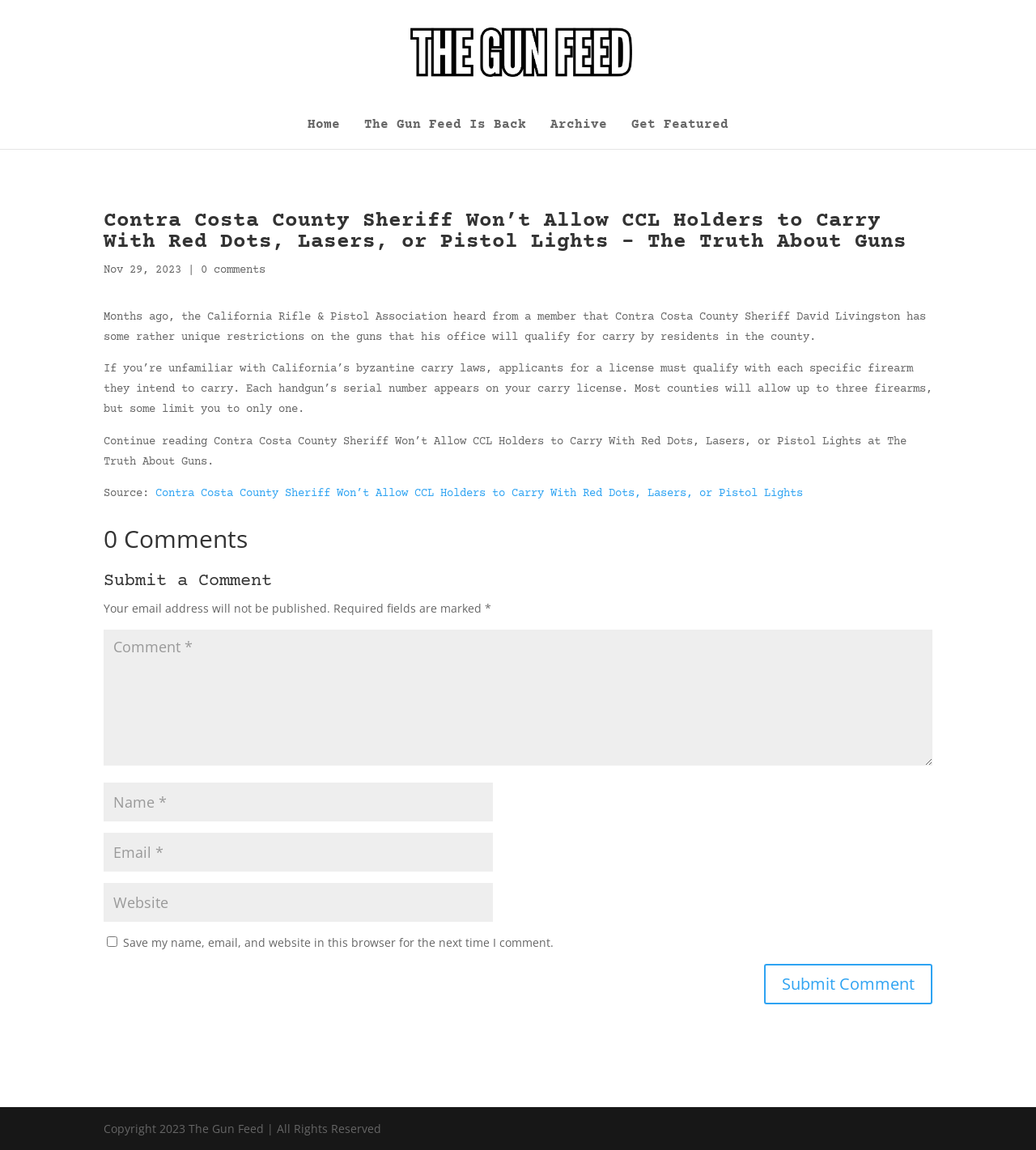Determine the bounding box coordinates of the UI element described by: "input value="Website" name="url"".

[0.1, 0.768, 0.476, 0.802]